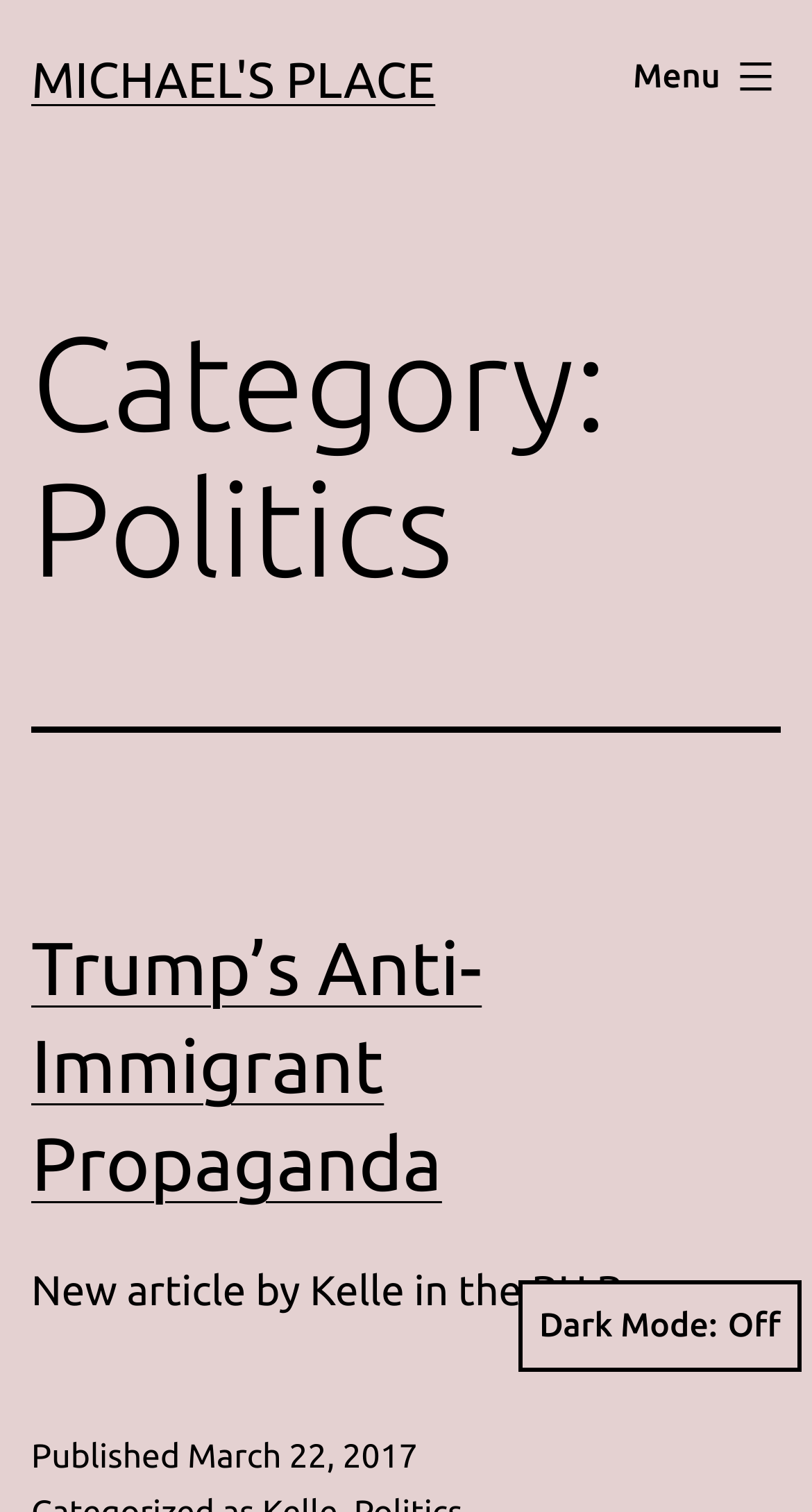Predict the bounding box of the UI element that fits this description: "Menu Close".

[0.741, 0.021, 1.0, 0.081]